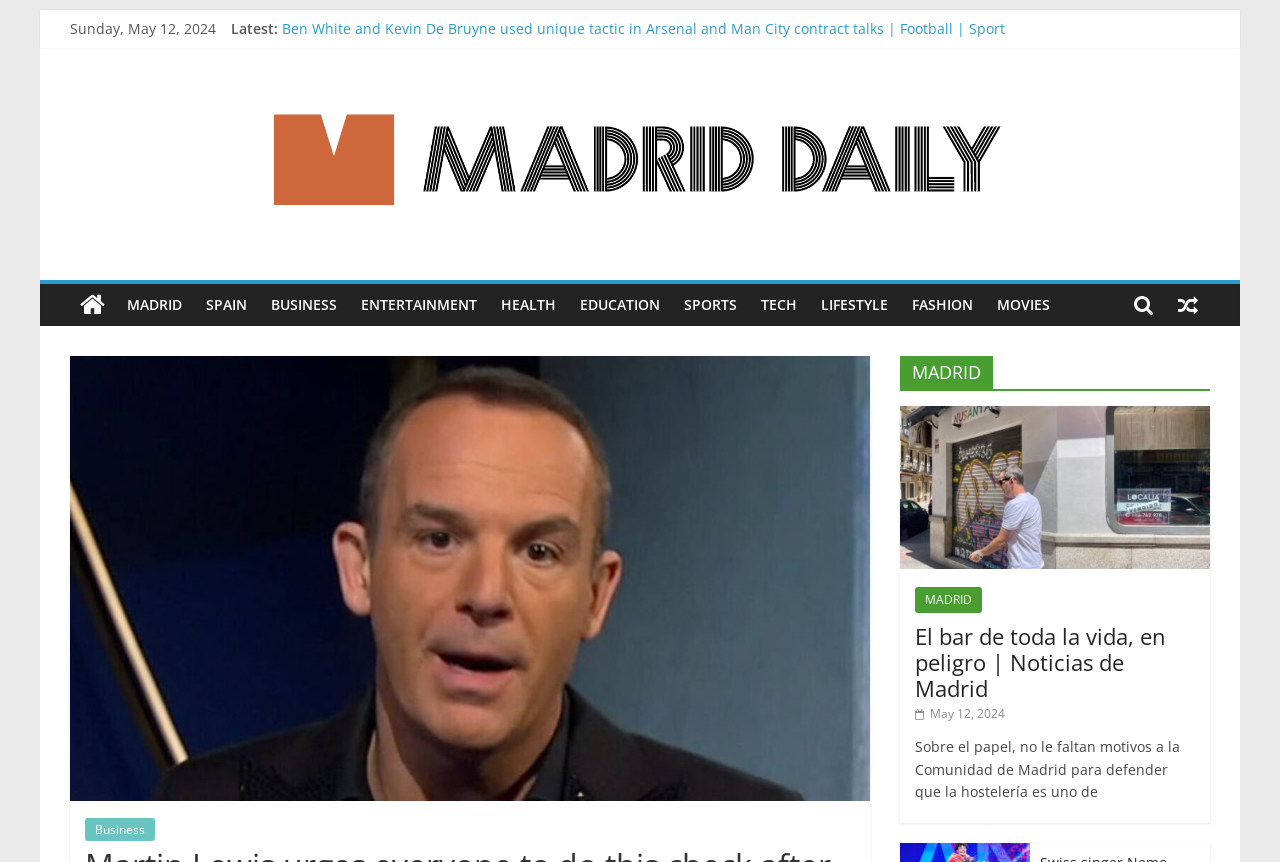Please reply to the following question using a single word or phrase: 
What is the date of the latest news?

Sunday, May 12, 2024